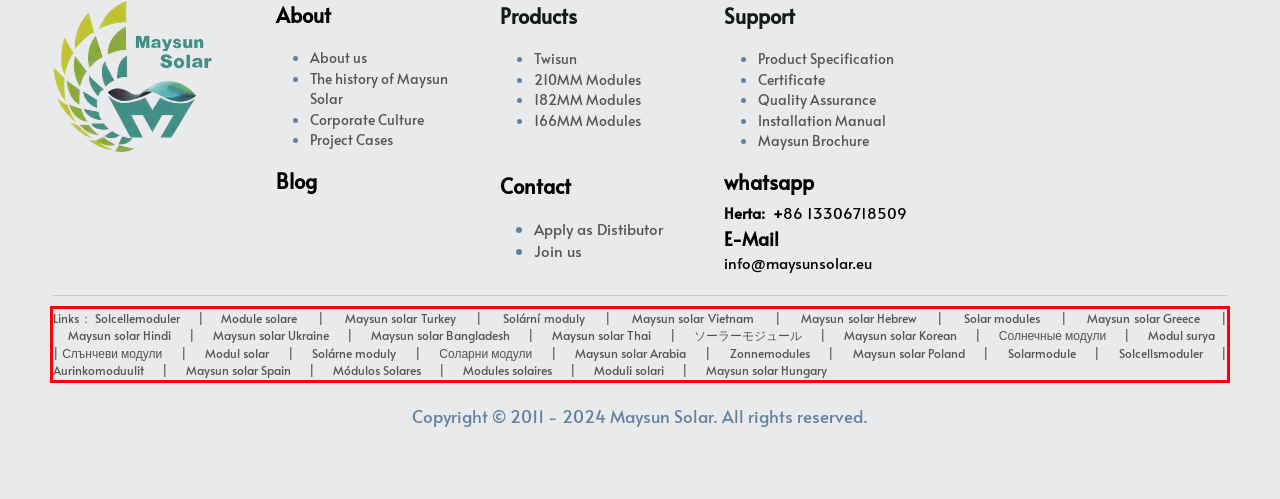You are given a screenshot showing a webpage with a red bounding box. Perform OCR to capture the text within the red bounding box.

Links： Solcellemoduler | Module solare | Maysun solar Turkey | Solární moduly | Maysun solar Vietnam | Maysun solar Hebrew | Solar modules | Maysun solar Greece | Maysun solar Hindi | Maysun solar Ukraine | Maysun solar Bangladesh | Maysun solar Thai | ソーラーモジュール | Maysun solar Korean | Солнечные модули | Modul surya | Слънчеви модули | Modul solar | Solárne moduly | Соларни модули | Maysun solar Arabia | Zonnemodules | Maysun solar Poland | Solarmodule | Solcellsmoduler | Aurinkomoduulit | Maysun solar Spain | Módulos Solares | Modules solaires | Moduli solari | Maysun solar Hungary